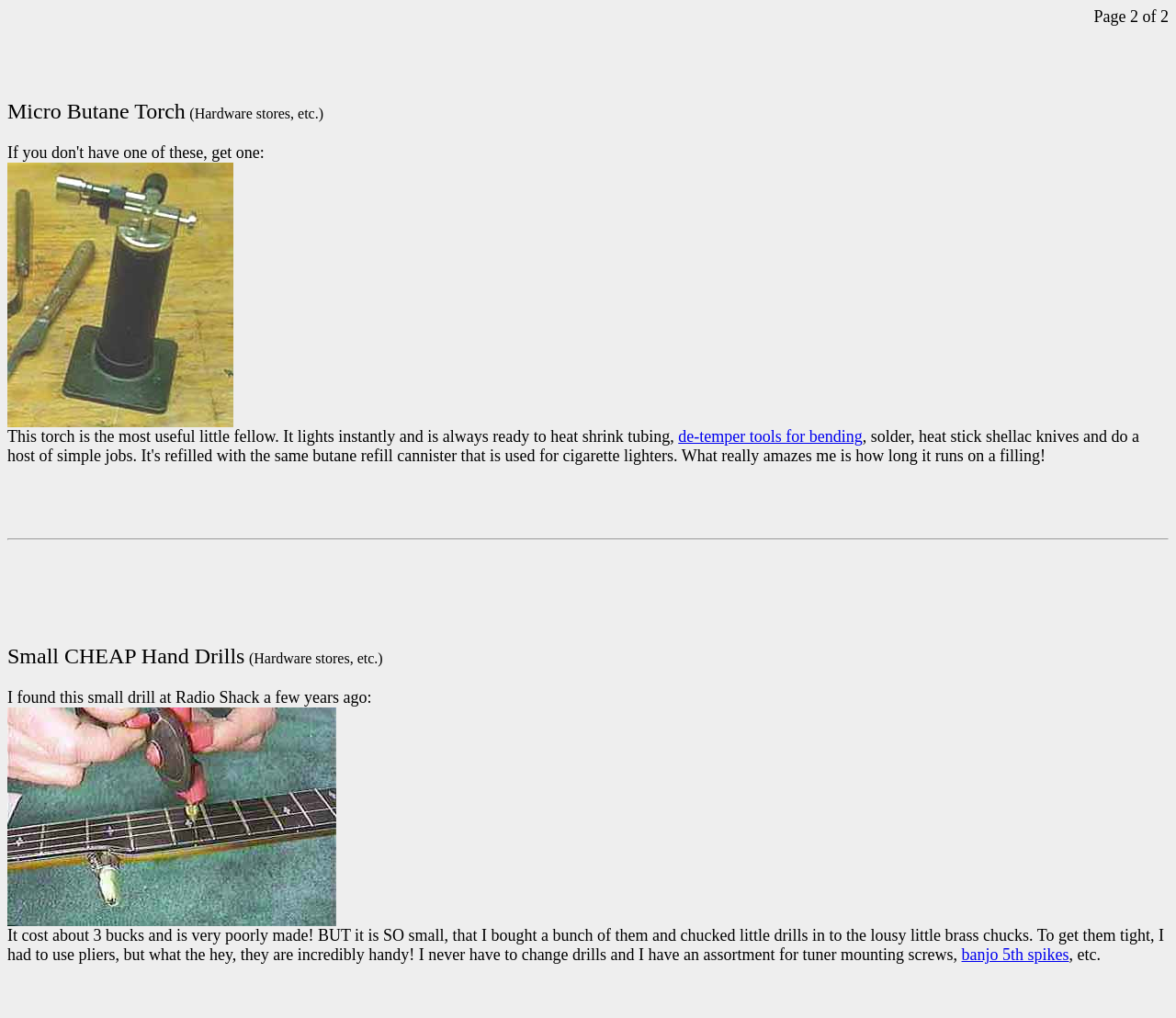Produce an extensive caption that describes everything on the webpage.

The webpage appears to be a tools and hardware guide, with a focus on specific products and their uses. At the top of the page, there is a header indicating that this is "Page 2 of 2". Below this, there is a section dedicated to a Micro Butane Torch, which is described as a useful tool for heating shrink tubing. An image of the torch is displayed alongside the text.

To the right of the torch image, there is a link to "de-temper tools for bending". A horizontal separator line divides this section from the next, which focuses on Small CHEAP Hand Drills. The text describes the author's experience finding a small drill at Radio Shack and modifying it to make it more useful. An image of the drill is displayed below the text.

The text continues to describe the usefulness of these small drills, with a link to "banjo 5th spikes" and a brief mention of other related tools. Overall, the page appears to be a personal guide or review of various tools and hardware, with a focus on their practical applications.